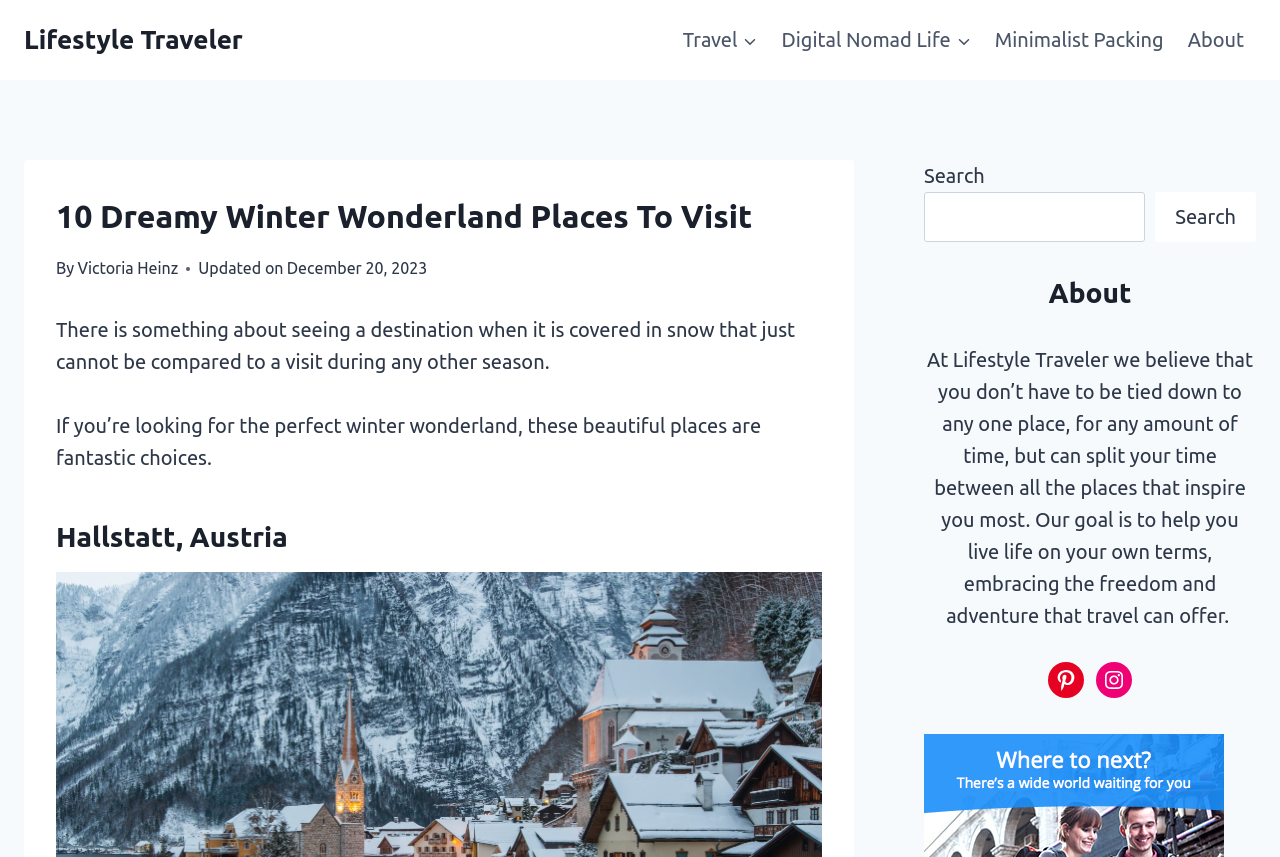Please reply to the following question with a single word or a short phrase:
What is the author of this article?

Victoria Heinz